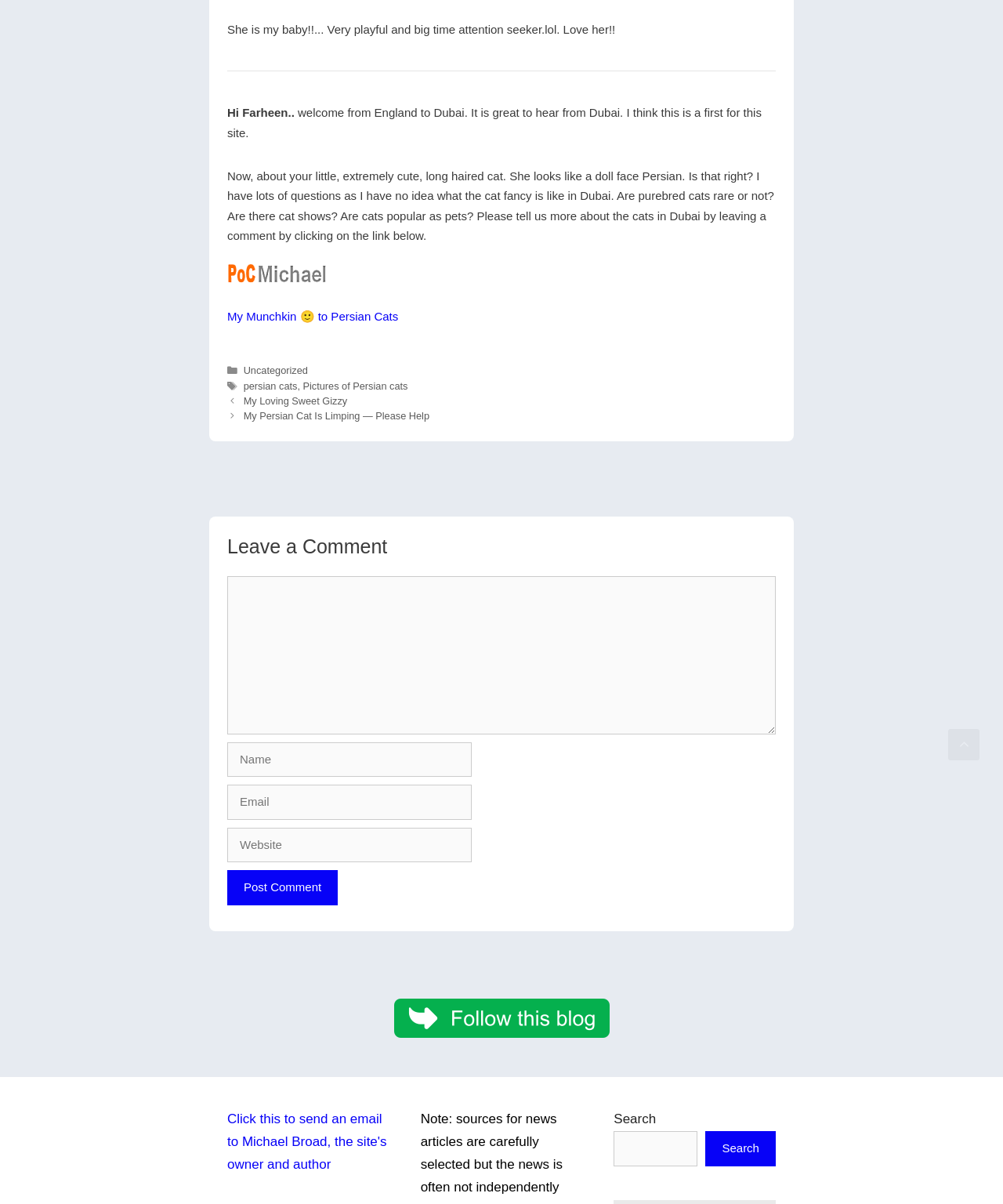Locate the bounding box of the user interface element based on this description: "parent_node: Search name="s"".

[0.612, 0.873, 0.696, 0.902]